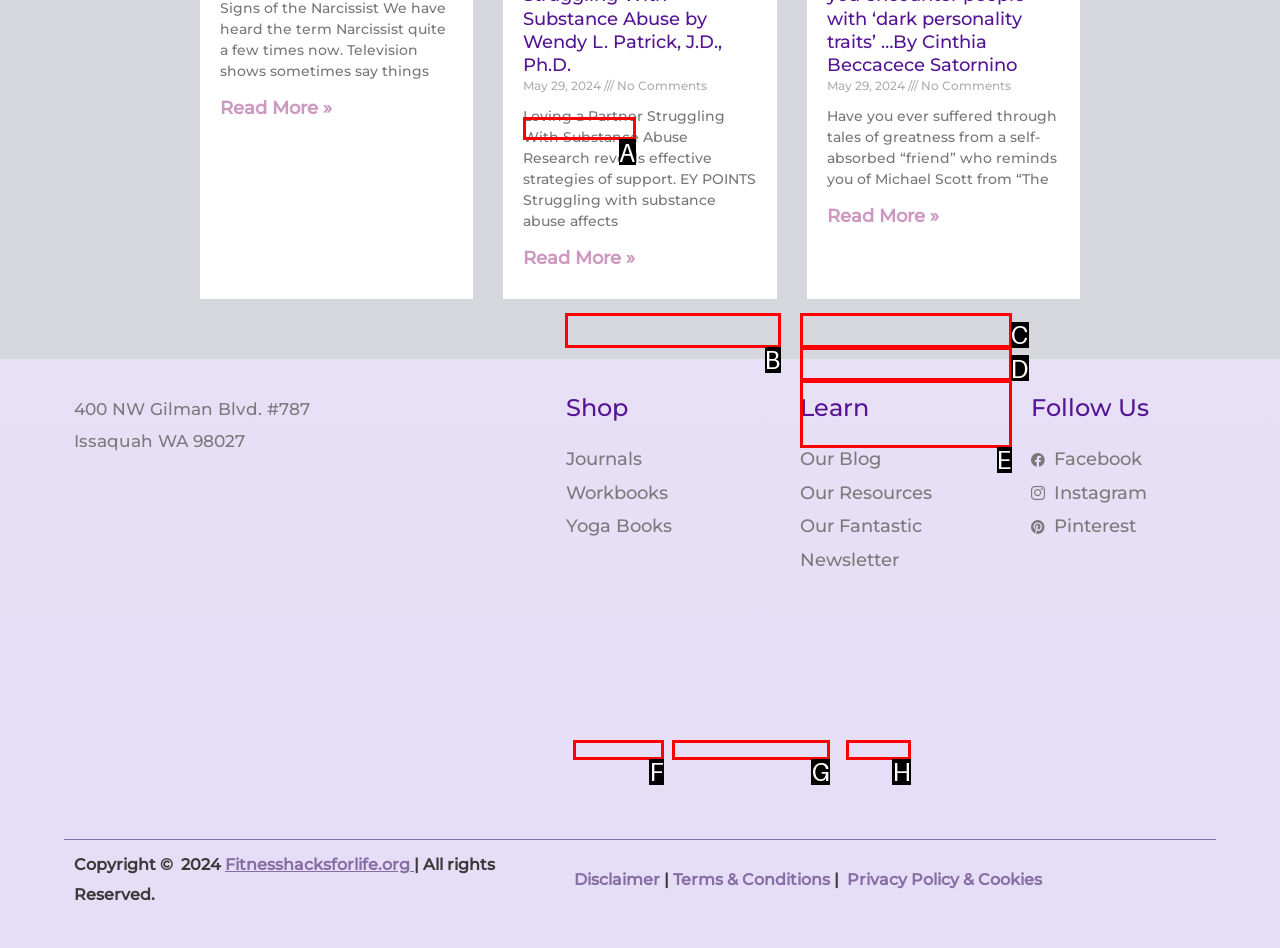Pinpoint the HTML element that fits the description: Our Resources
Answer by providing the letter of the correct option.

D